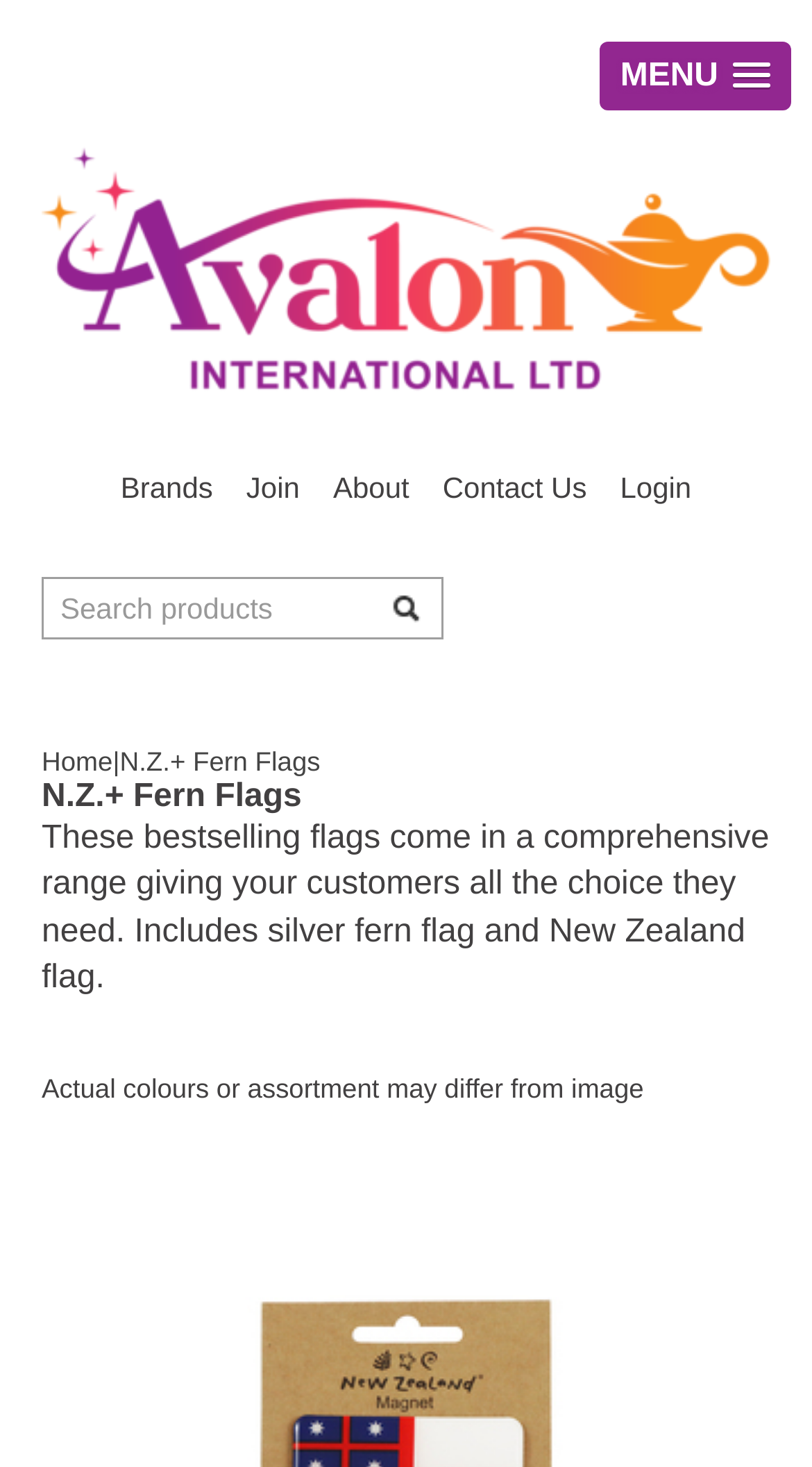Find the bounding box coordinates for the area that must be clicked to perform this action: "Click on the MENU link".

[0.738, 0.028, 0.974, 0.075]